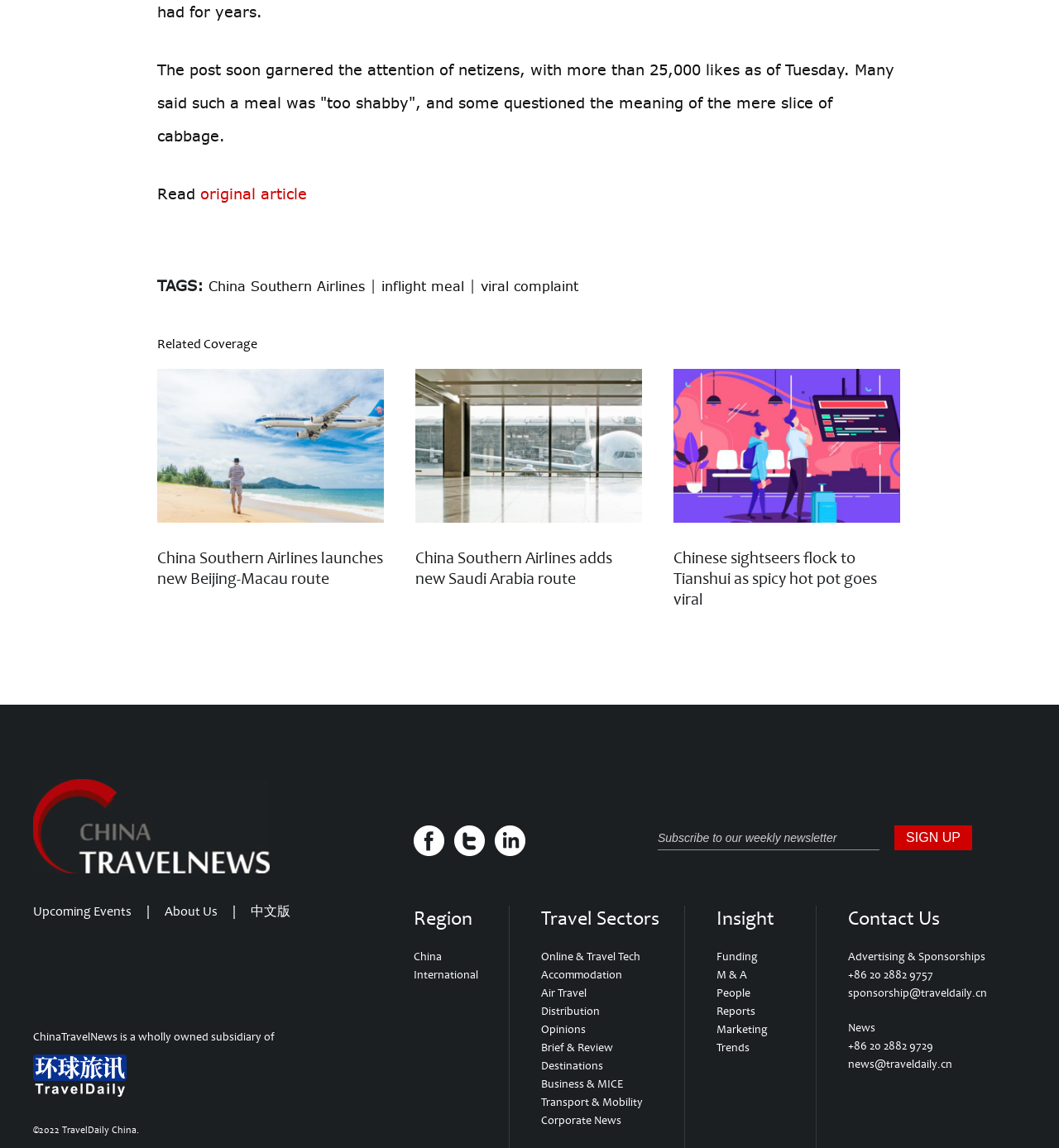Based on the image, provide a detailed response to the question:
How many categories are listed under 'Travel Sectors'?

The categories listed under 'Travel Sectors' are 'Online & Travel Tech', 'Accommodation', 'Air Travel', 'Distribution', 'Opinions', 'Brief & Review', 'Destinations', and 'Business & MICE', totaling 8 categories.